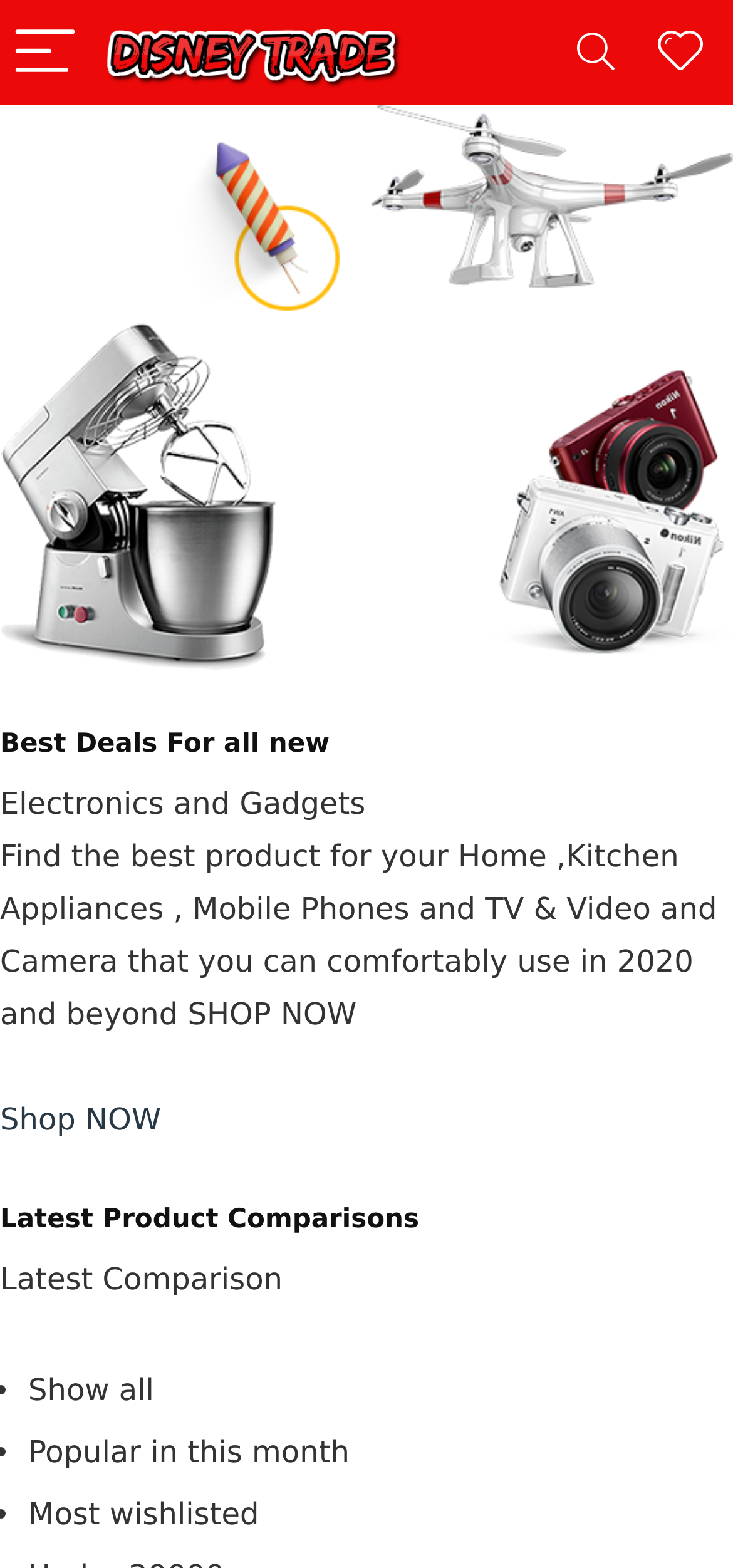Using the provided element description: "Shop NOW", identify the bounding box coordinates. The coordinates should be four floats between 0 and 1 in the order [left, top, right, bottom].

[0.0, 0.669, 0.22, 0.725]